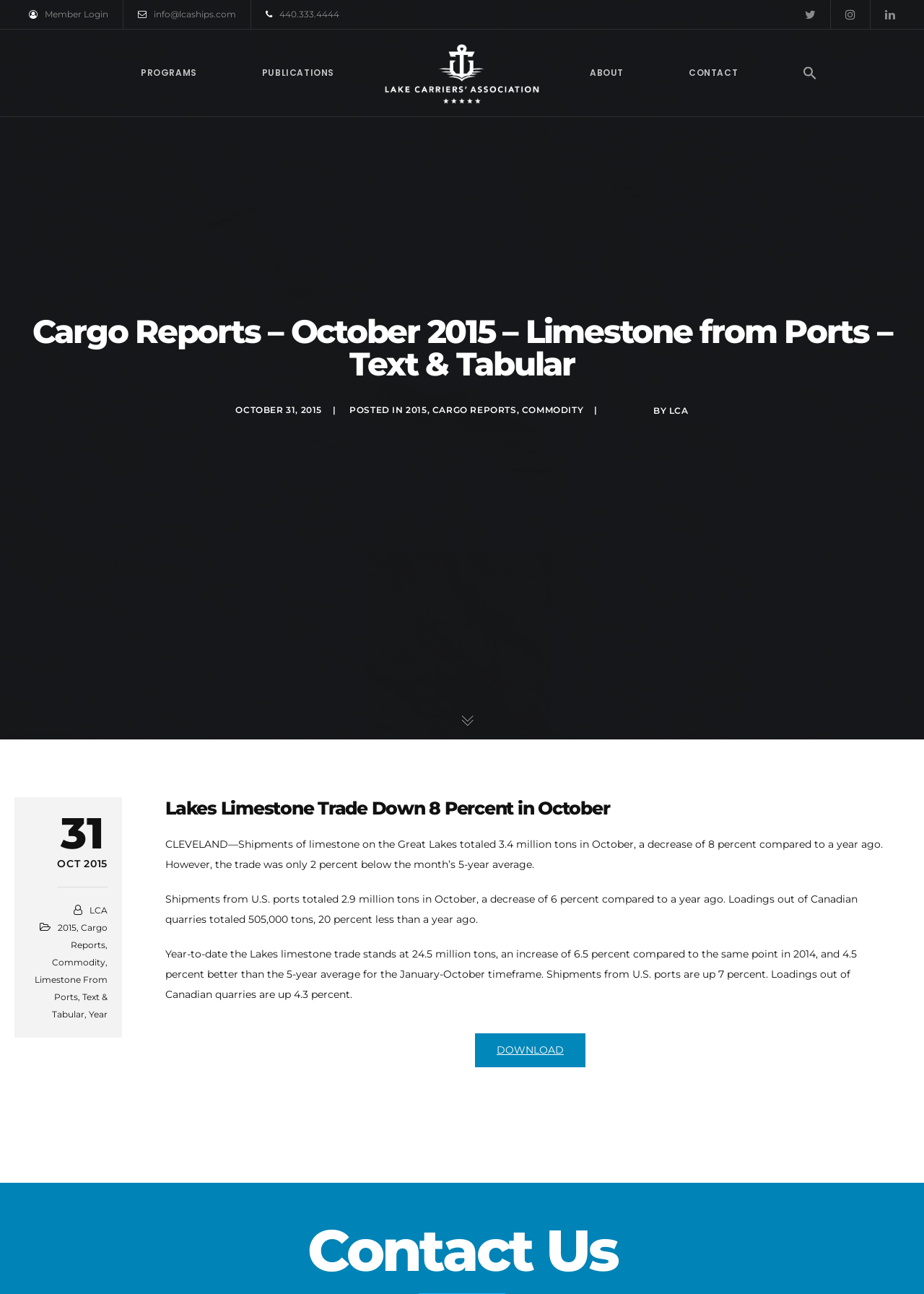Select the bounding box coordinates of the element I need to click to carry out the following instruction: "View Cargo Reports".

[0.282, 0.186, 0.469, 0.202]